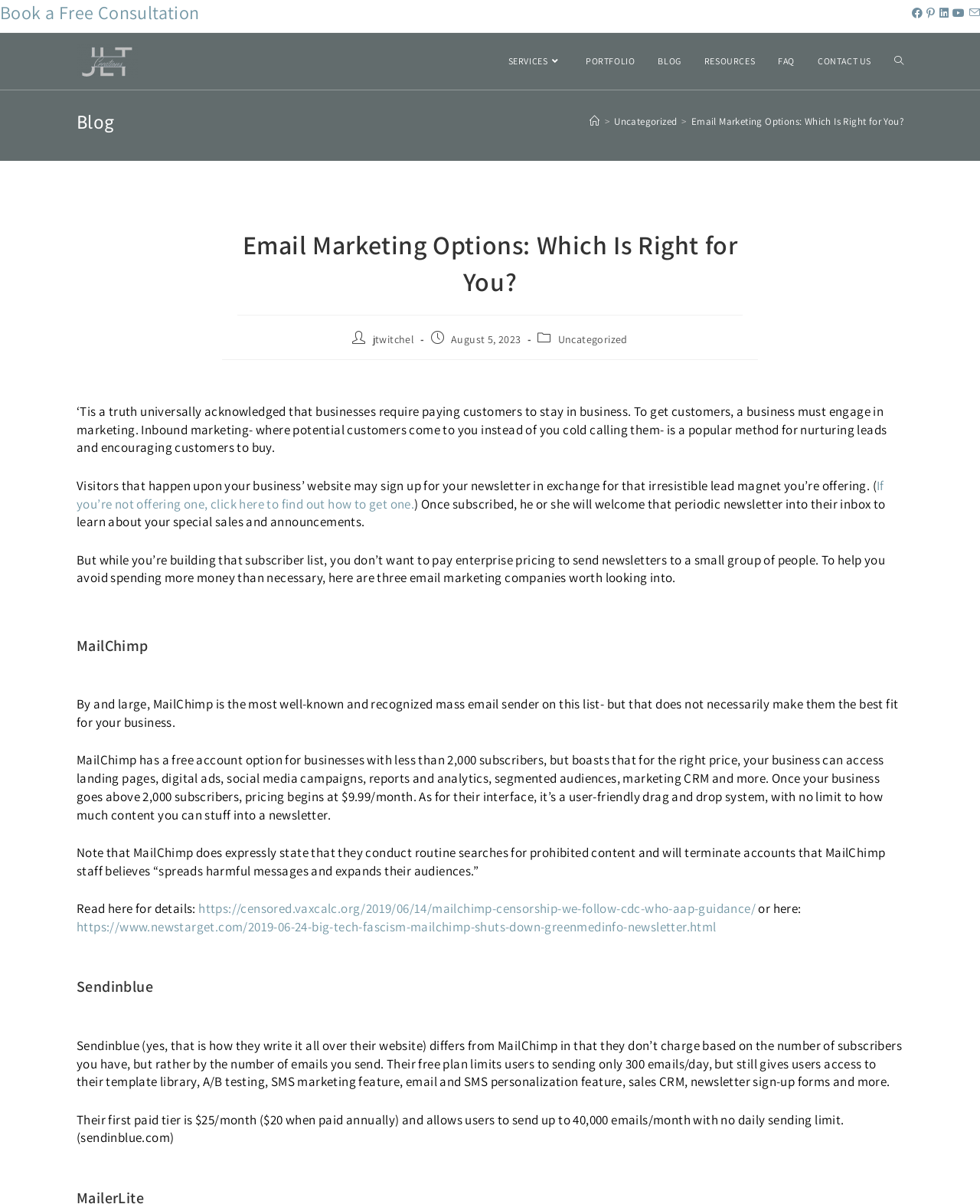Could you please study the image and provide a detailed answer to the question:
What is the limitation of Sendinblue's free plan?

According to the blog post, Sendinblue's free plan limits users to sending only 300 emails per day, which is a significant limitation for businesses that need to send a large number of emails.